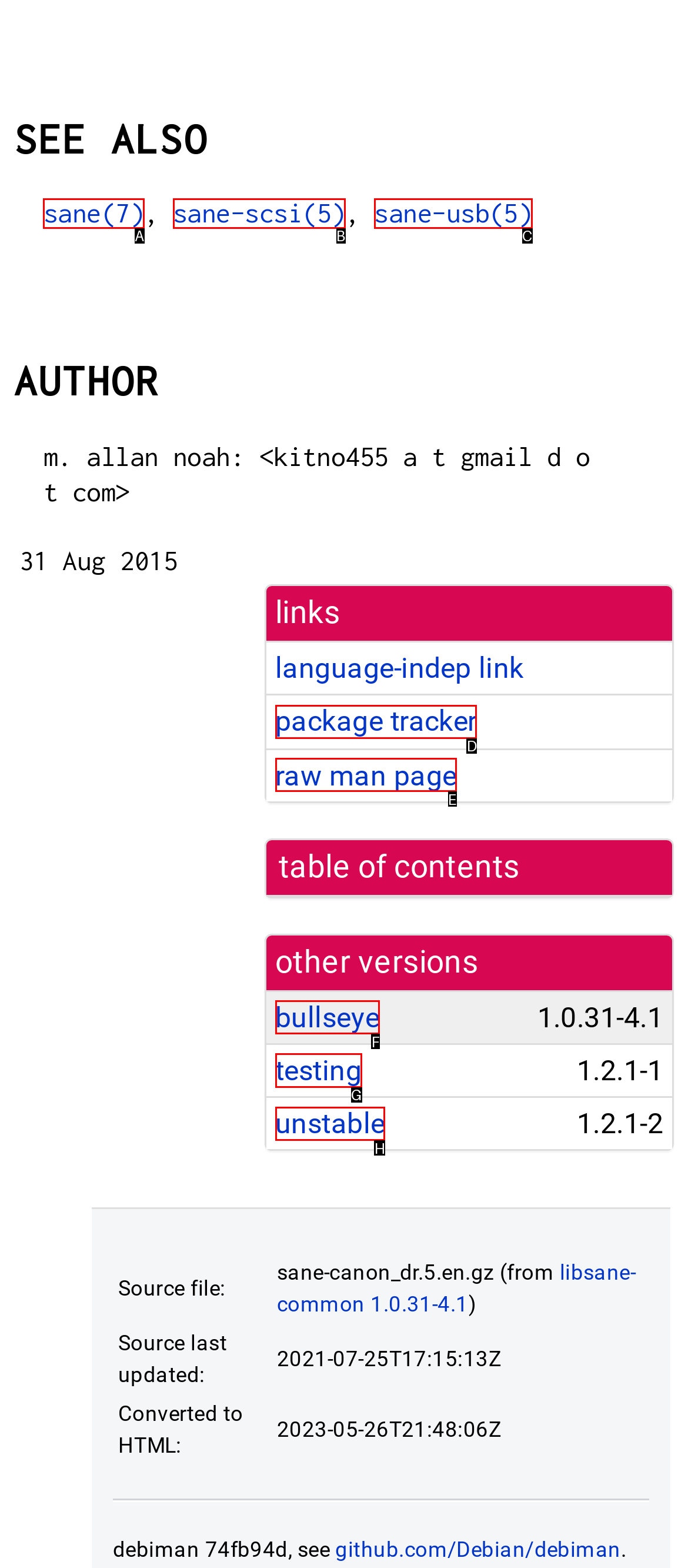Choose the UI element that best aligns with the description: raw man page
Respond with the letter of the chosen option directly.

E